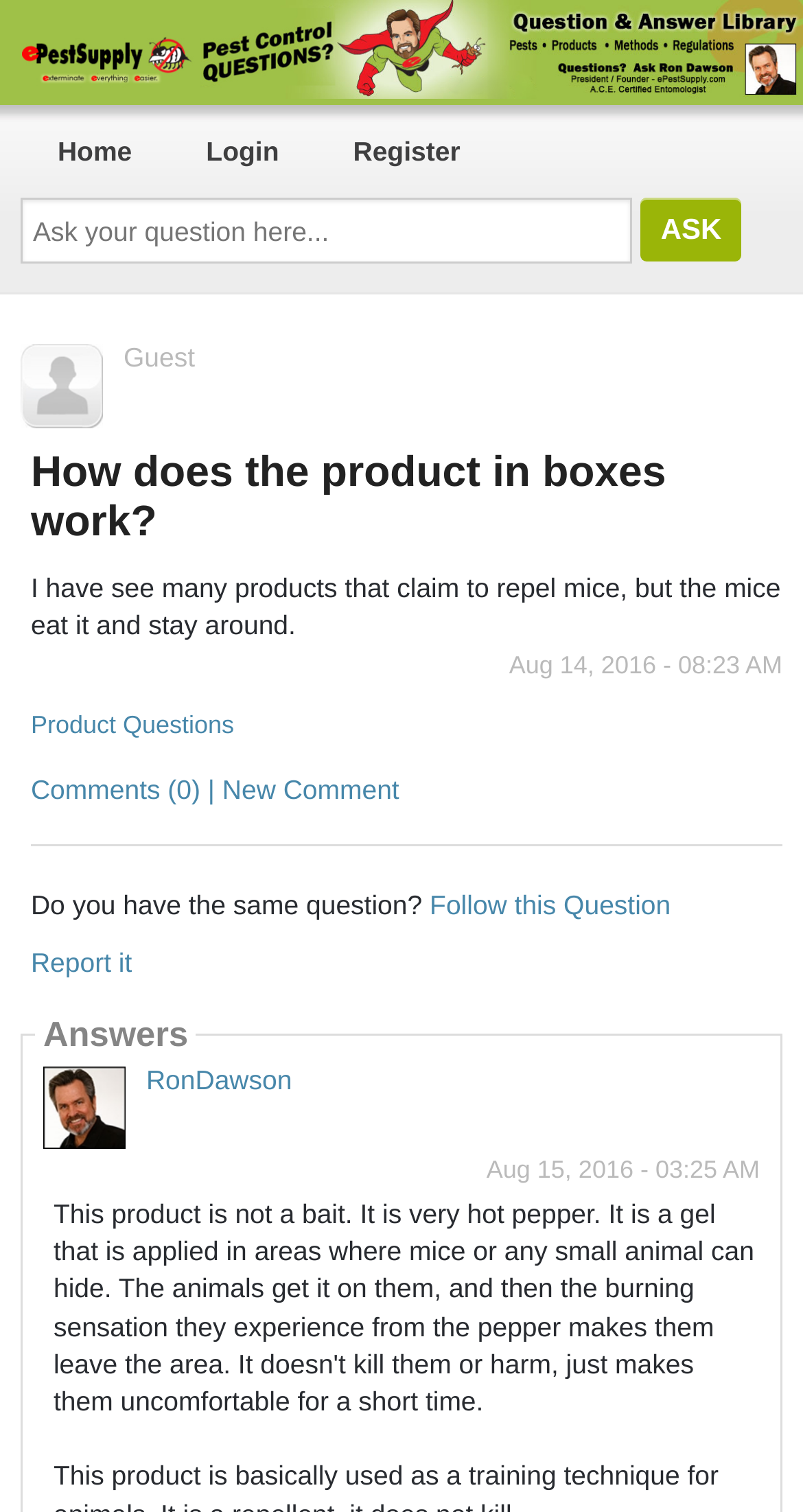Can you find the bounding box coordinates of the area I should click to execute the following instruction: "Follow this question"?

[0.535, 0.588, 0.835, 0.609]